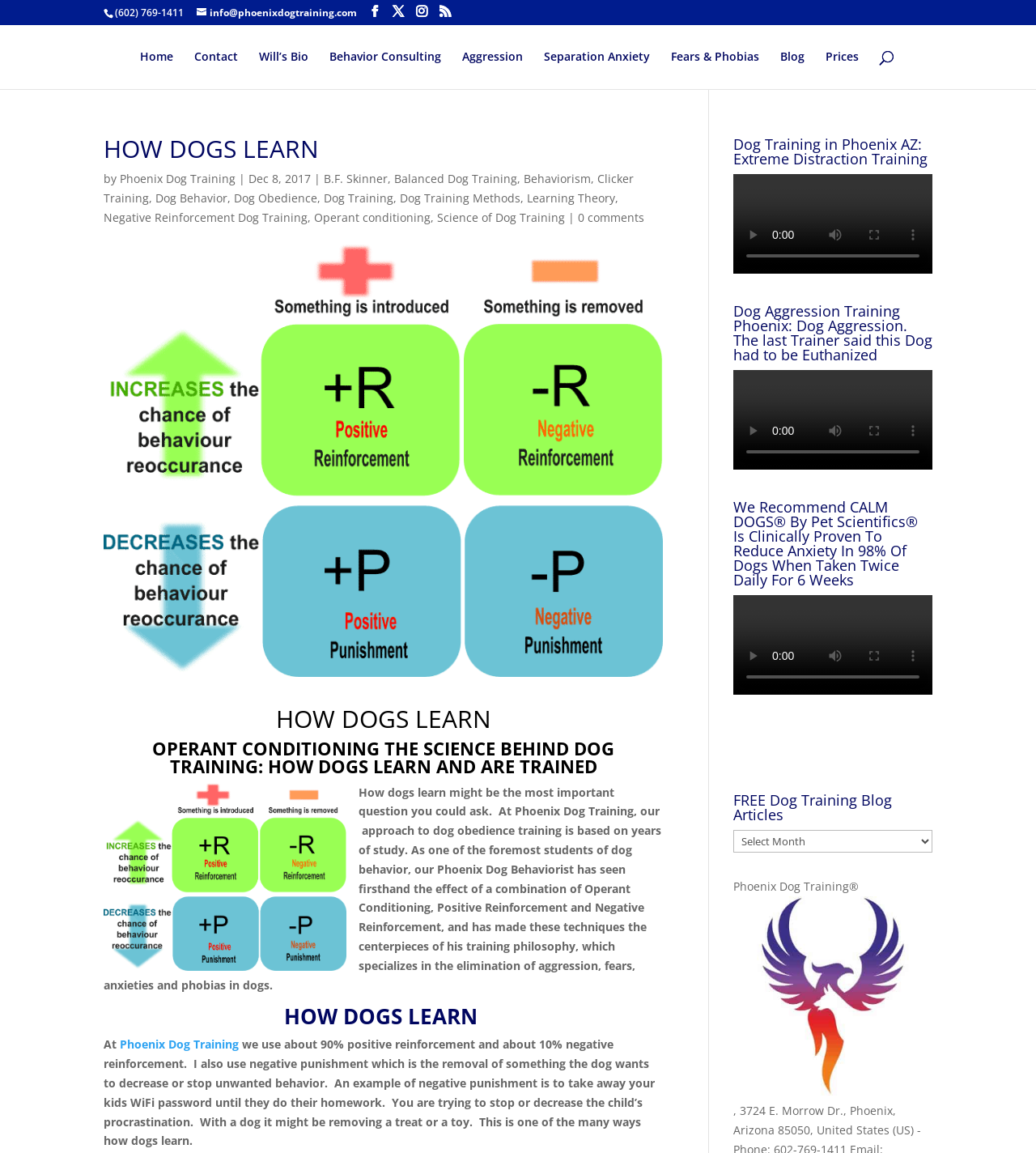Provide a one-word or short-phrase answer to the question:
How many videos are there on the webpage?

3